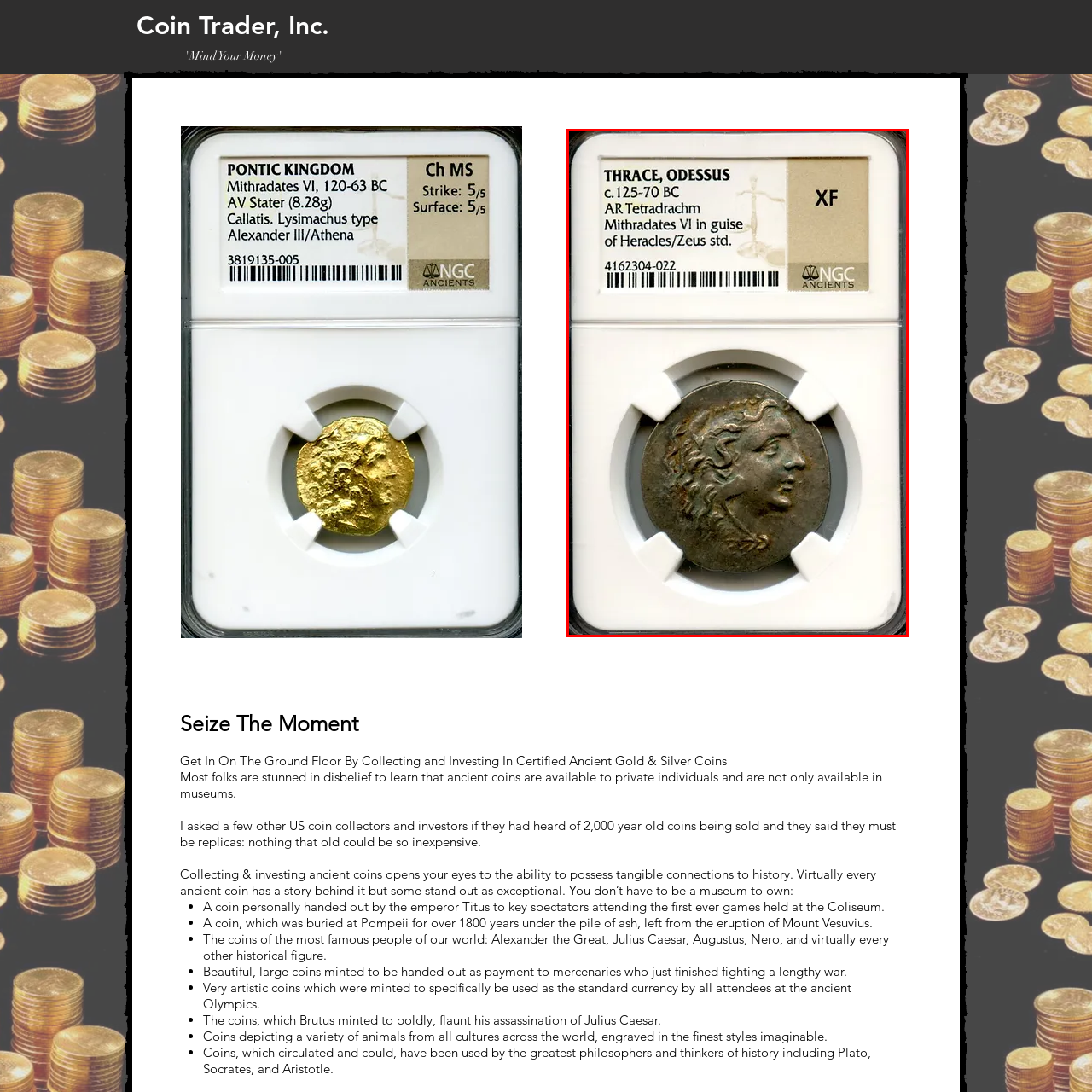Provide an in-depth caption for the picture enclosed by the red frame.

This image showcases an ancient coin from Thrace, specifically from Odessus, dated between 125 and 70 BC. The coin, an AR Tetradrachm, features an intricate depiction of Mithradates VI, who is represented in the guise of the deities Heracles and Zeus. The quality of the coin is classified as "XF," indicating it is in extremely fine condition, highlighting the meticulous craftsmanship and historical significance of this piece. The coin is encased in a protective holder marked by the NGC (Numismatic Guaranty Corporation) for authenticity and preservation, making it a valuable collectible for ancient coin enthusiasts and historians alike.